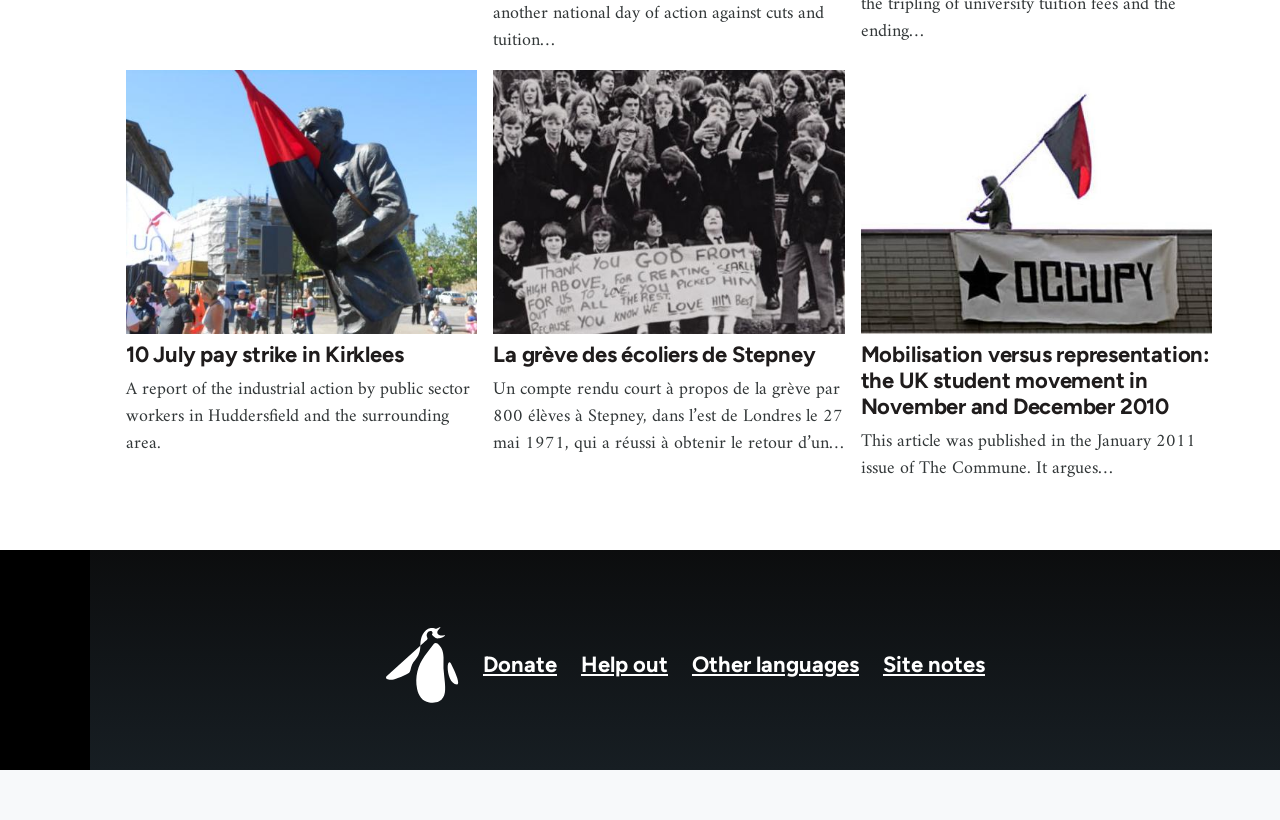What is the vertical position of the third article relative to the first article?
Offer a detailed and exhaustive answer to the question.

I compared the y1 and y2 coordinates of the bounding boxes of the first and third article elements. The y1 and y2 coordinates of the third article element are greater than those of the first article element, indicating that the third article is below the first article.